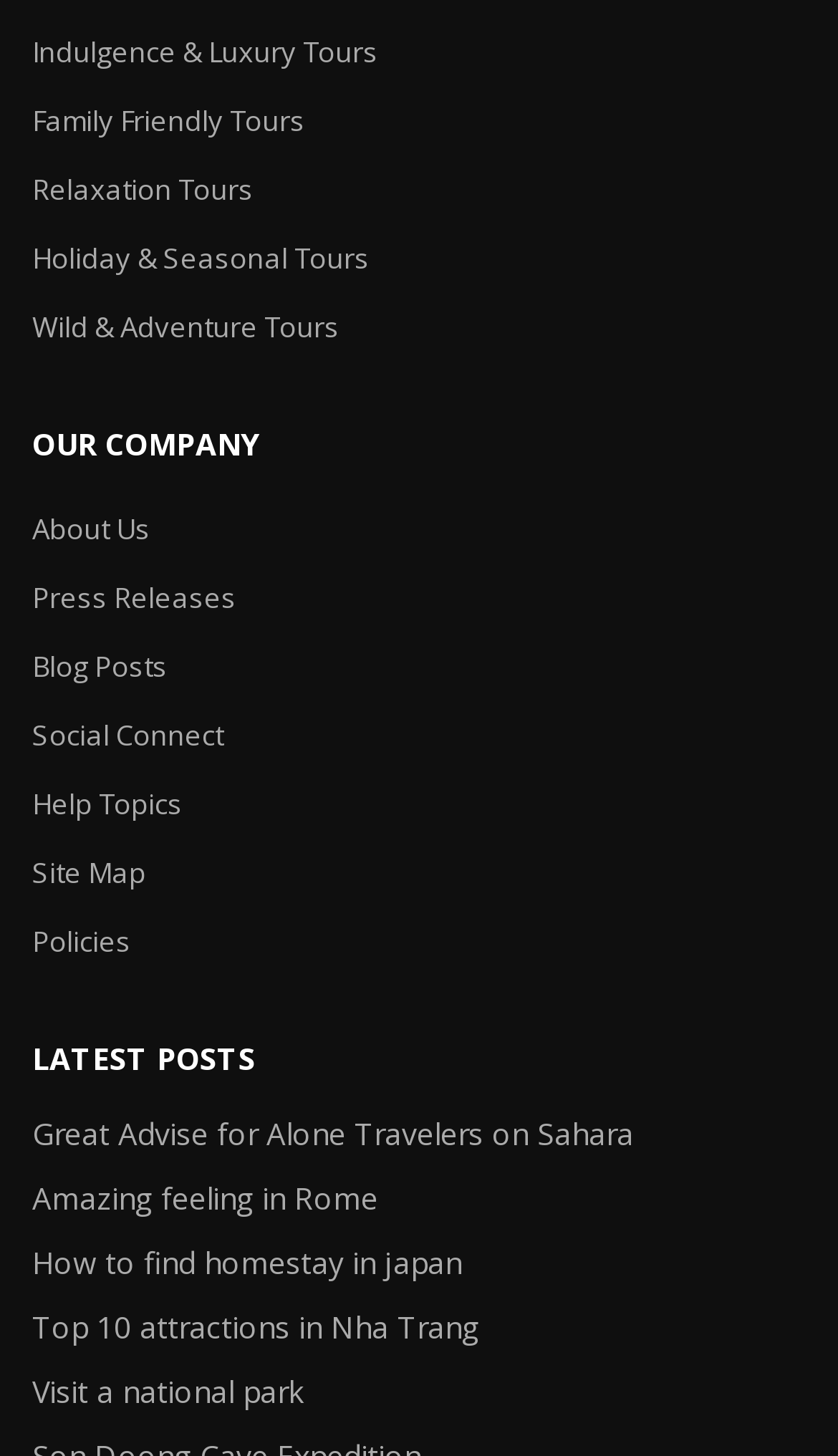Predict the bounding box of the UI element that fits this description: "Policies".

[0.038, 0.622, 0.962, 0.669]